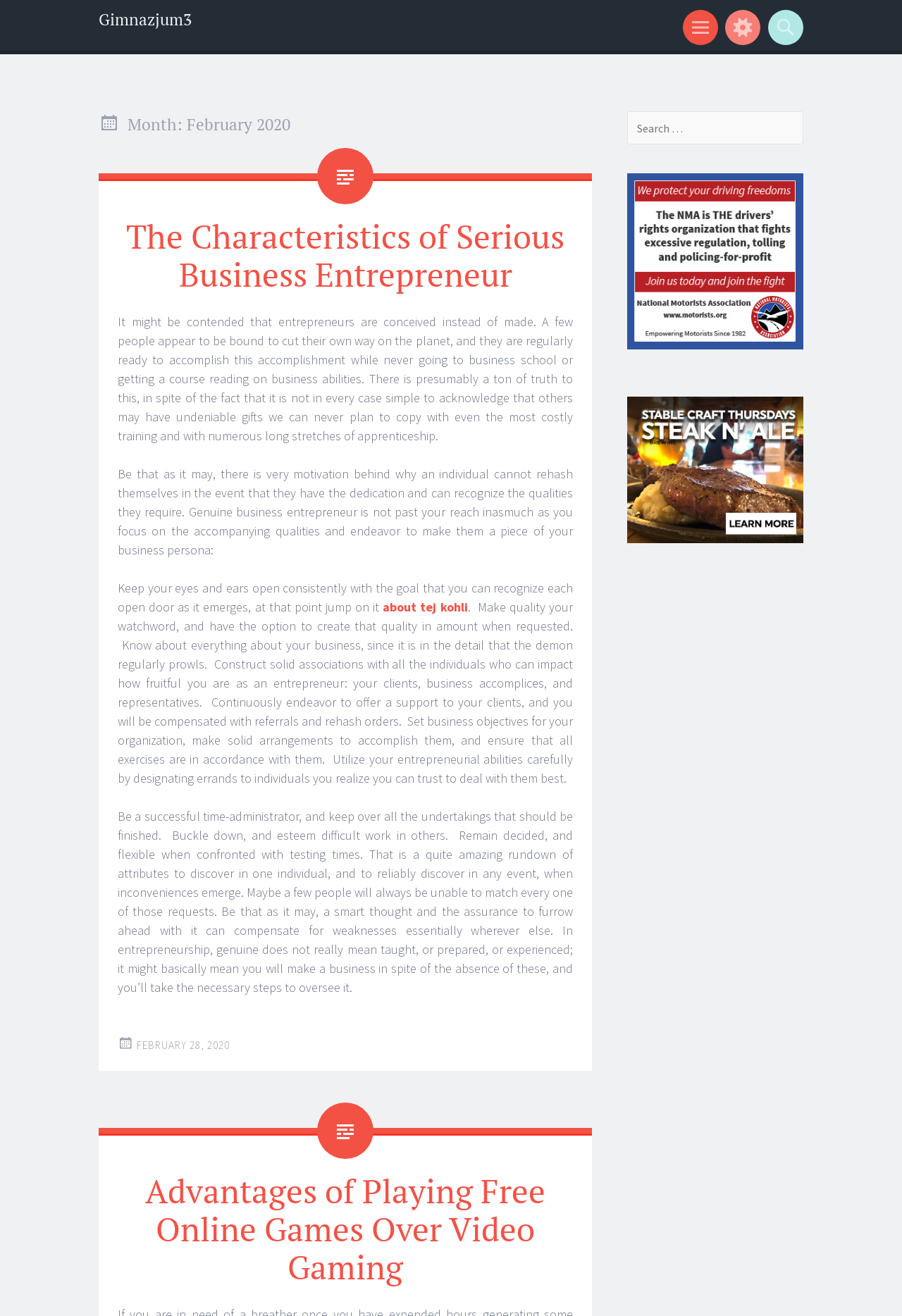Construct a comprehensive description capturing every detail on the webpage.

The webpage is titled "February 2020 – Gimnazjum3" and appears to be a blog or article page. At the top, there is a heading "Gimnazjum3" which is also a link. To the right of this heading, there are three generic elements: "Menu", "Widgets", and "Search".

Below the top section, there is a header area with a month indicator "February 2020" and a search bar on the right side. The search bar has a label "Search for:" and a text input field.

The main content area is divided into two sections. The first section has an article with a heading "The Characteristics of Serious Business Entrepreneur". The article text is divided into several paragraphs, and there is a link to "about tej kohli" within the text. The article discusses the qualities required to be a successful entrepreneur.

Below the article, there is a footer section with a link to "FEBRUARY 28, 2020" which also indicates the time.

To the right of the main content area, there is a complementary section with a search box and a label "Search for:". This search box is identical to the one in the header area.

At the bottom of the page, there is another header area with a heading "Advantages of Playing Free Online Games Over Video Gaming", which is also a link.